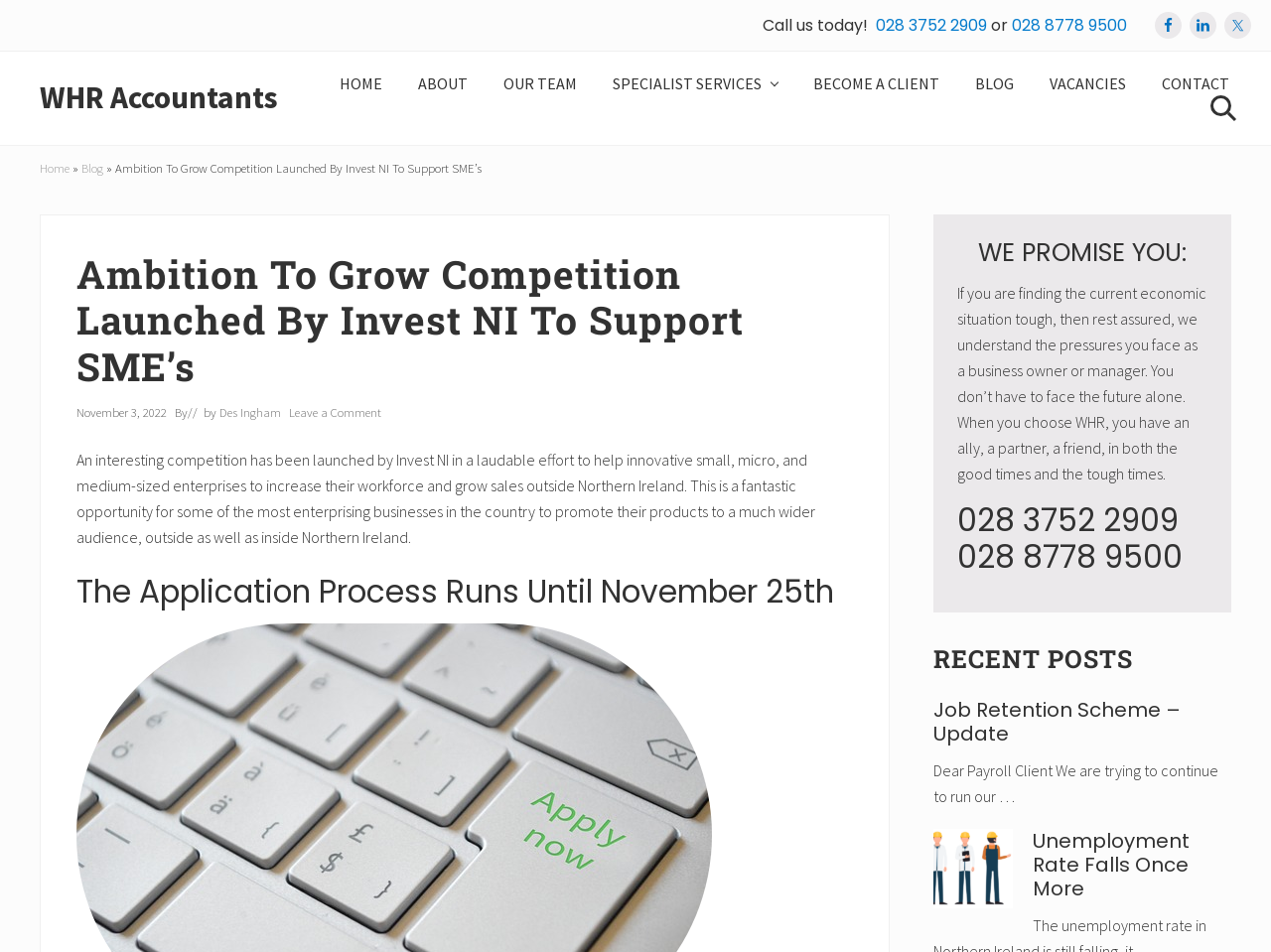Locate the bounding box coordinates of the clickable element to fulfill the following instruction: "Call using the phone number '028 3752 2909'". Provide the coordinates as four float numbers between 0 and 1 in the format [left, top, right, bottom].

[0.689, 0.015, 0.777, 0.039]